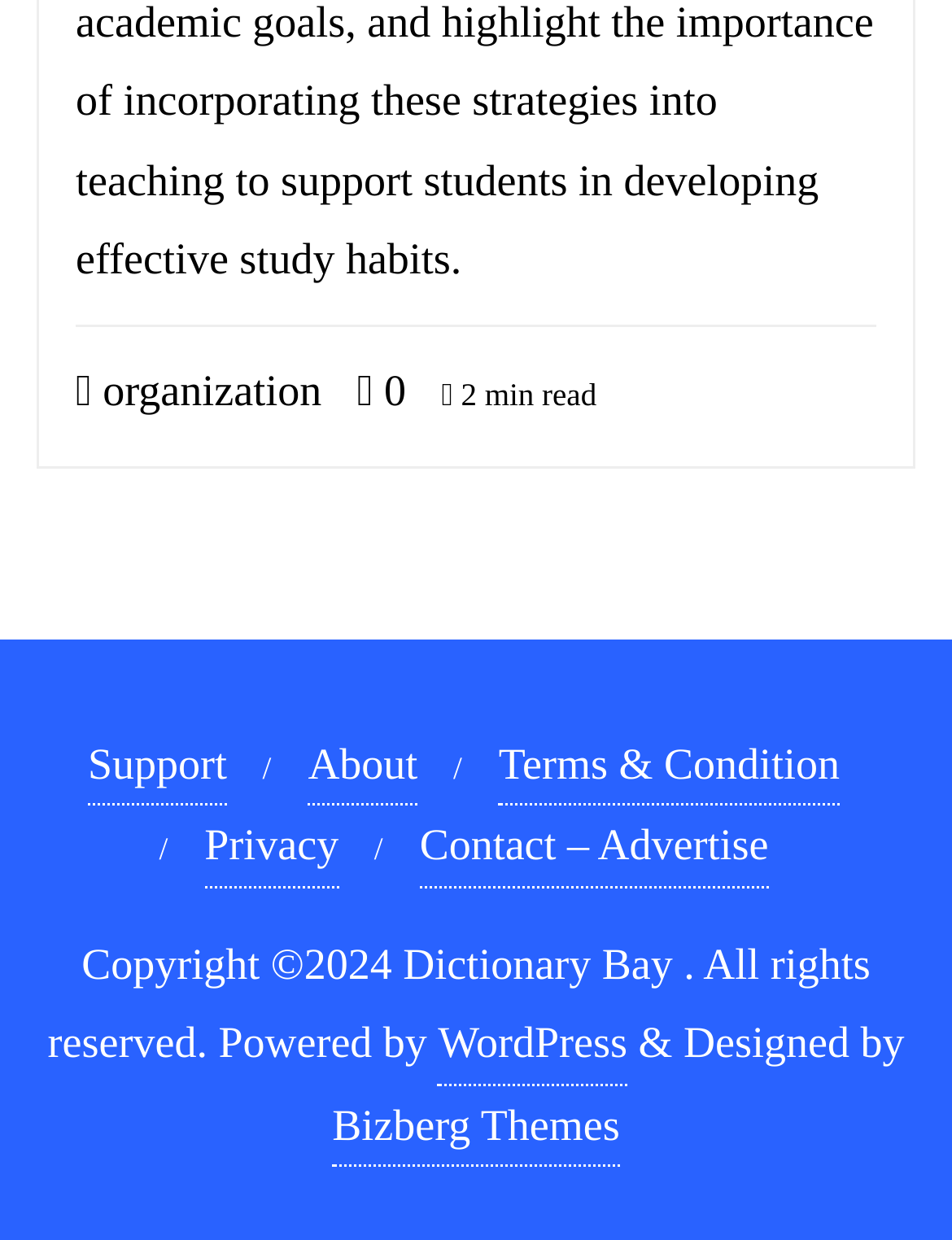What is the platform used to power the website?
Based on the screenshot, answer the question with a single word or phrase.

WordPress